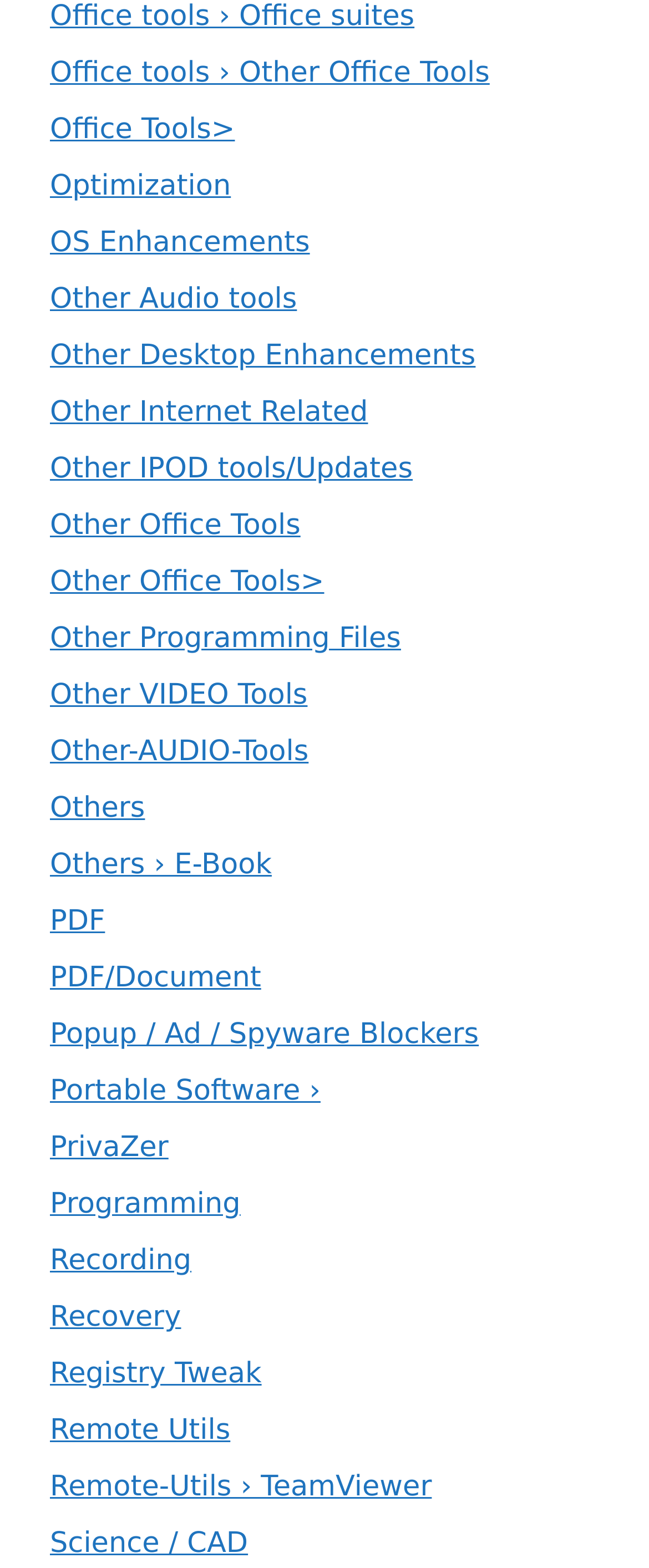Determine the bounding box coordinates of the clickable element to achieve the following action: 'Browse Office suites'. Provide the coordinates as four float values between 0 and 1, formatted as [left, top, right, bottom].

[0.077, 0.001, 0.639, 0.022]